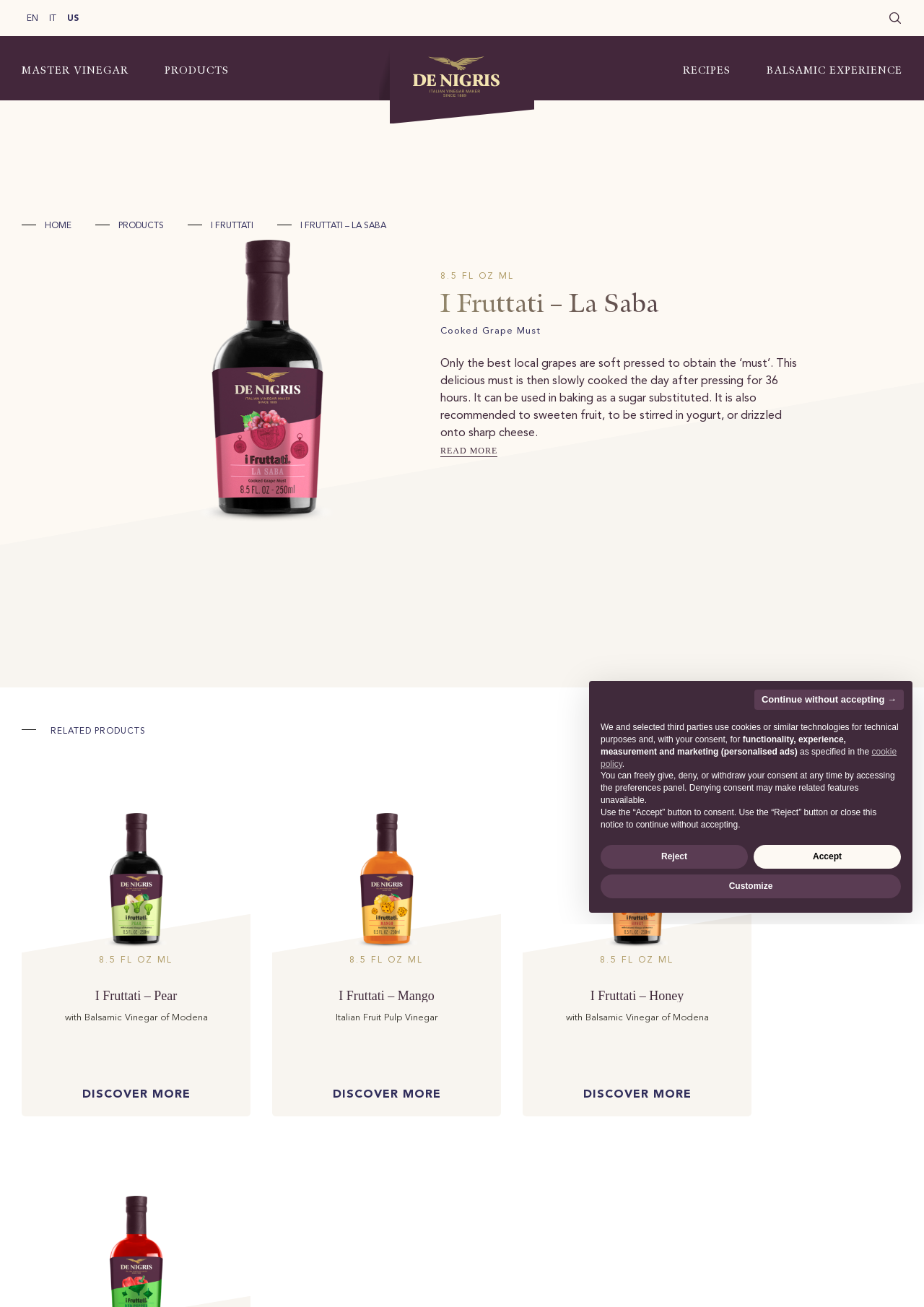Determine the bounding box coordinates of the element's region needed to click to follow the instruction: "Click the I Fruttati - La Saba image". Provide these coordinates as four float numbers between 0 and 1, formatted as [left, top, right, bottom].

[0.133, 0.184, 0.445, 0.4]